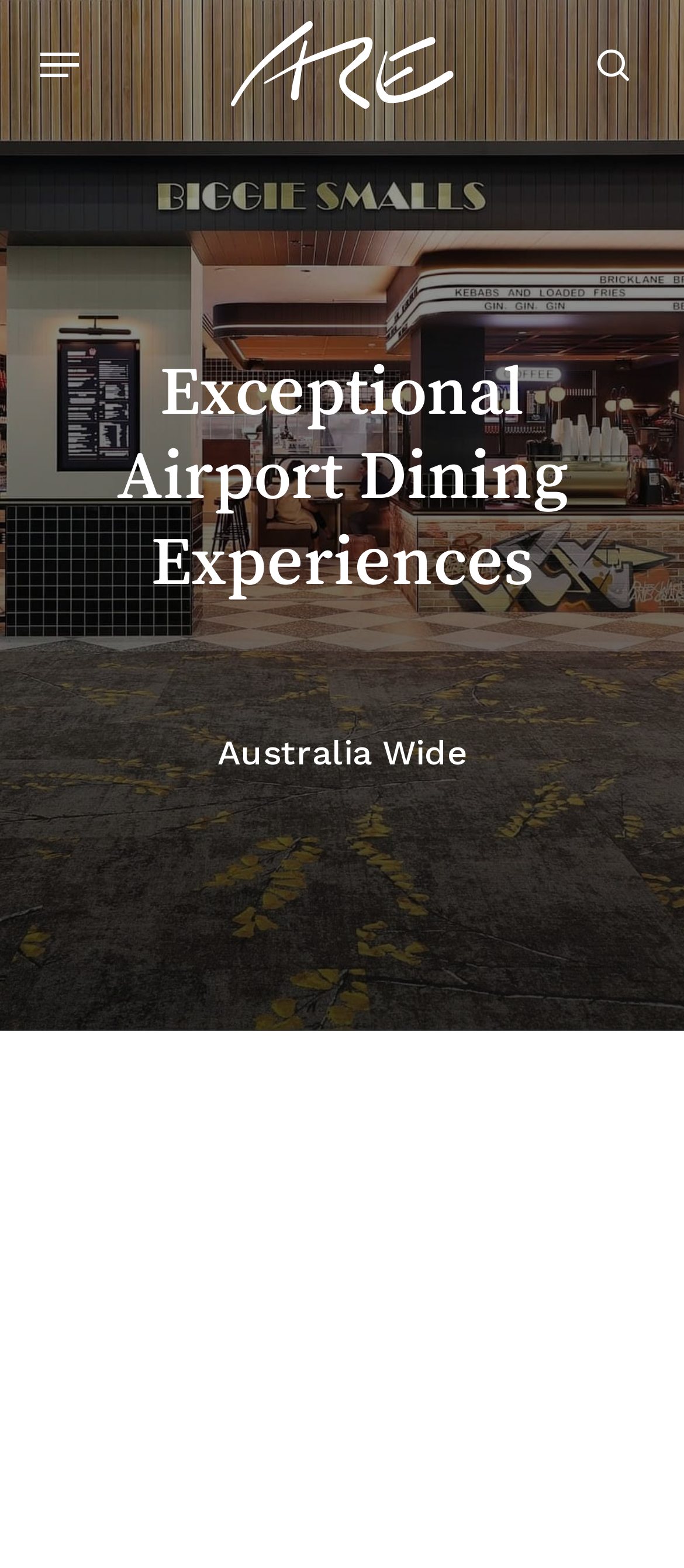Answer the question below with a single word or a brief phrase: 
What is the theme of the website?

Airport dining